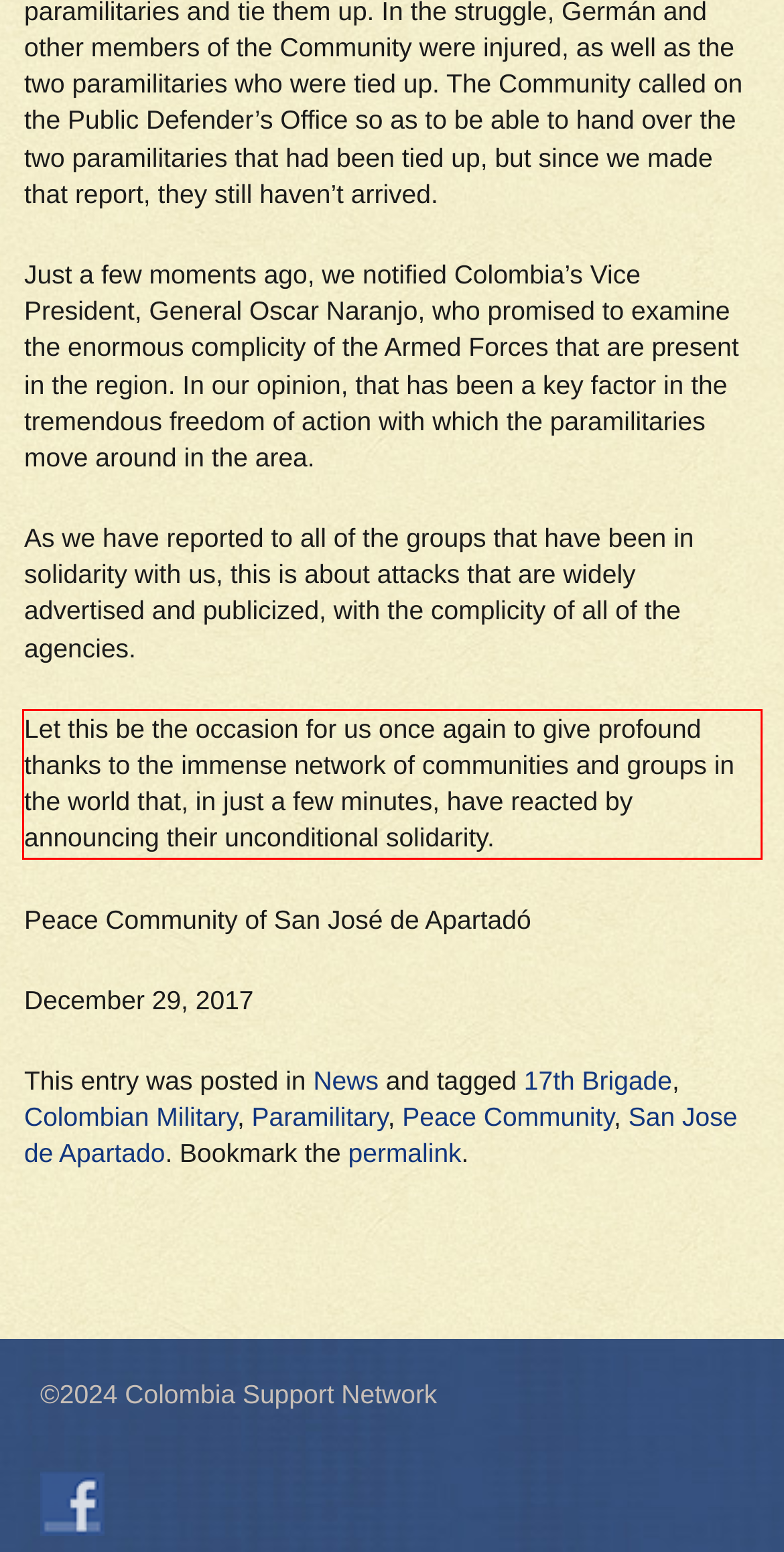Analyze the screenshot of the webpage and extract the text from the UI element that is inside the red bounding box.

Let this be the occasion for us once again to give profound thanks to the immense network of communities and groups in the world that, in just a few minutes, have reacted by announcing their unconditional solidarity.